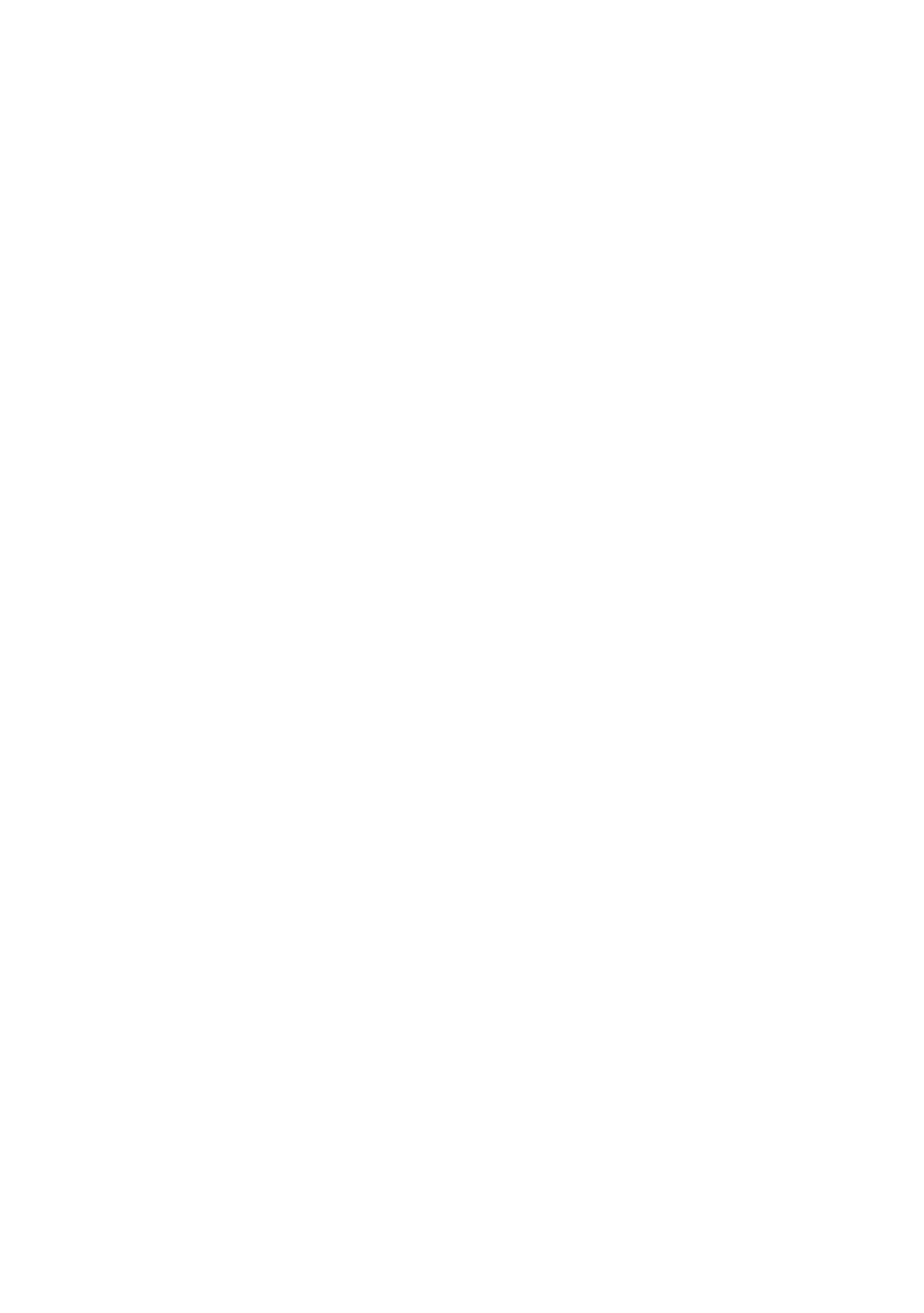What is the address?
Look at the screenshot and give a one-word or phrase answer.

14 rue du Brochet, 67300 Schiltigheim